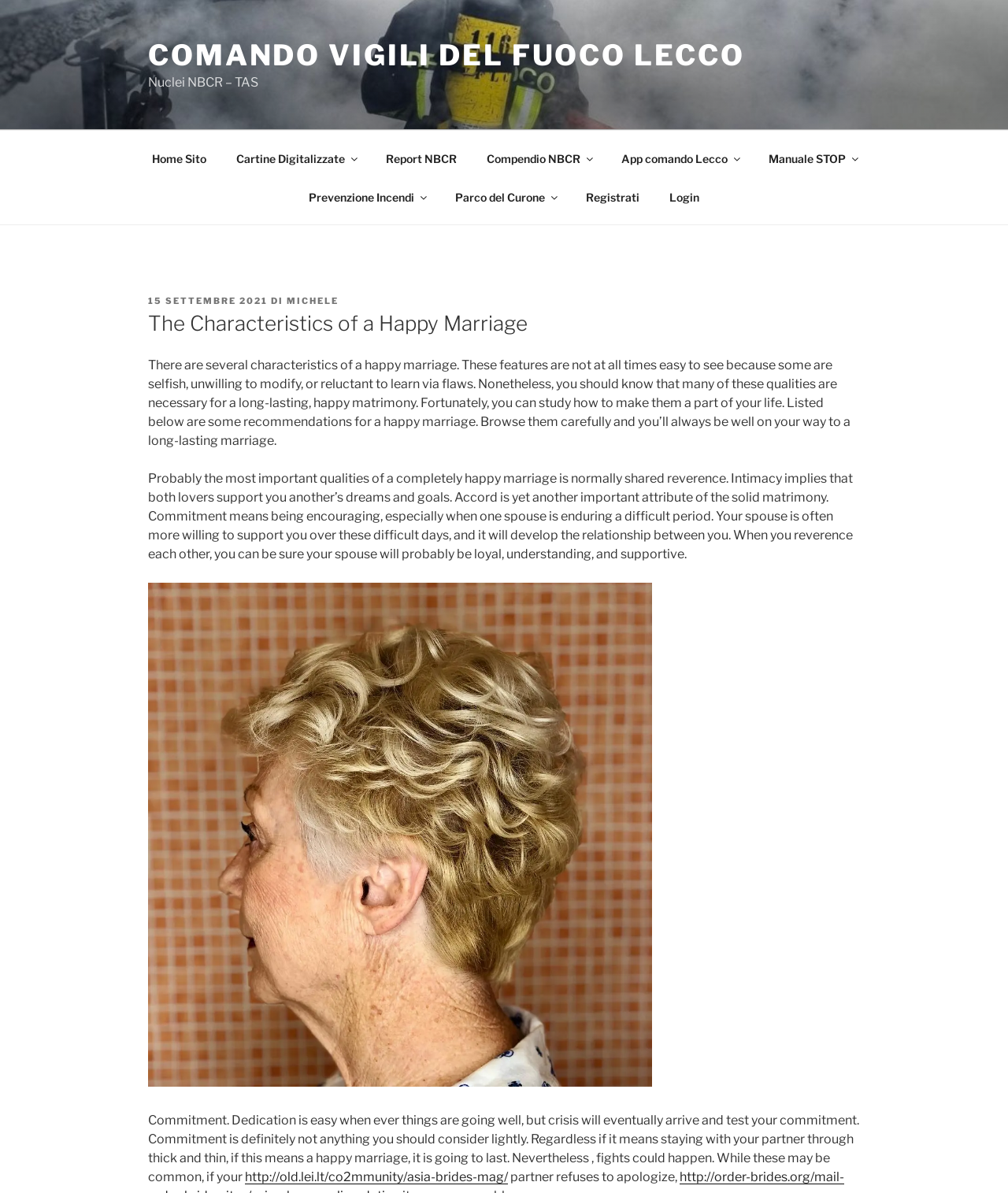Kindly determine the bounding box coordinates of the area that needs to be clicked to fulfill this instruction: "Click on the 'send message' button".

None